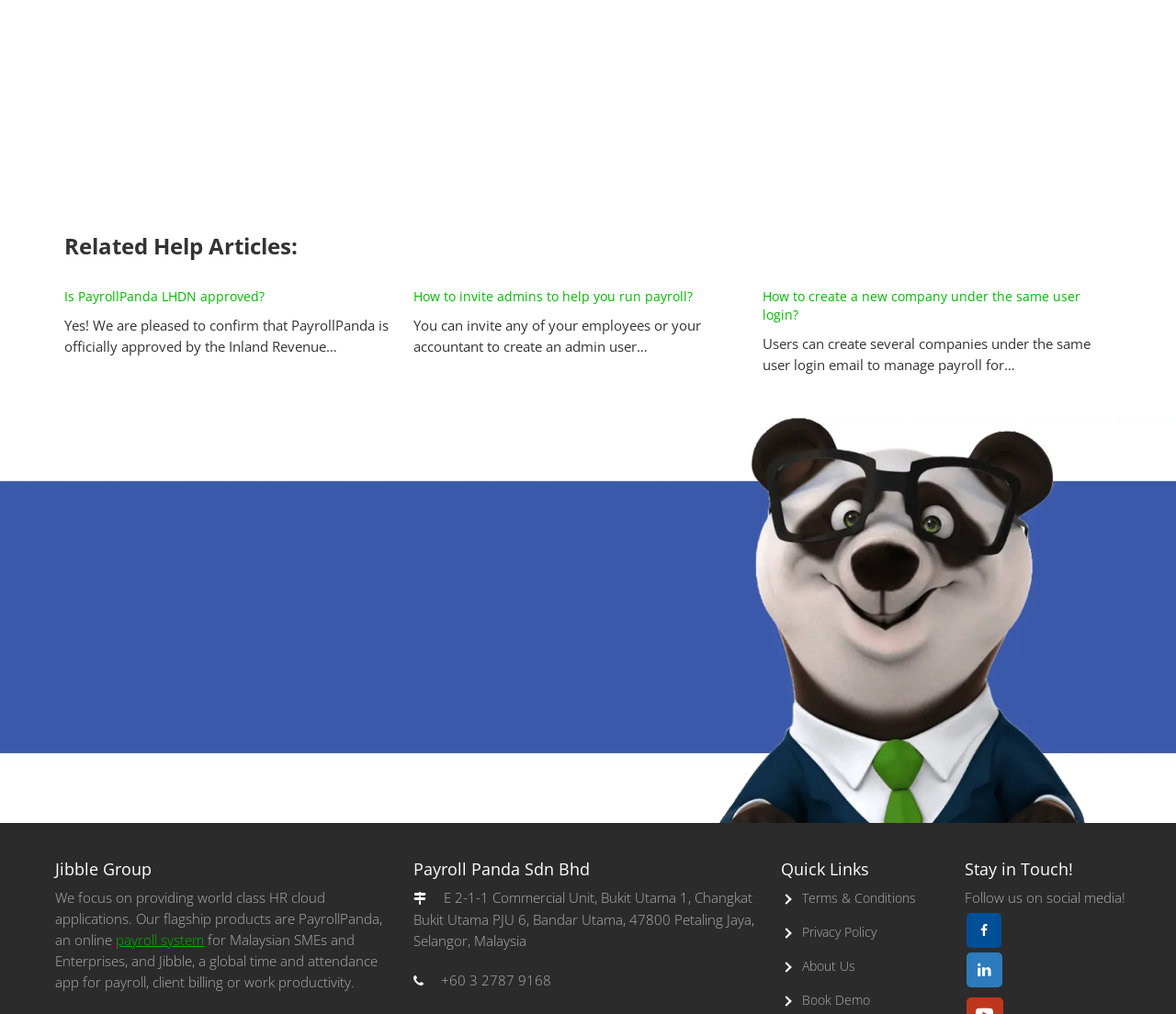Please determine the bounding box coordinates of the area that needs to be clicked to complete this task: 'Read about Jibble Group'. The coordinates must be four float numbers between 0 and 1, formatted as [left, top, right, bottom].

[0.047, 0.848, 0.328, 0.866]